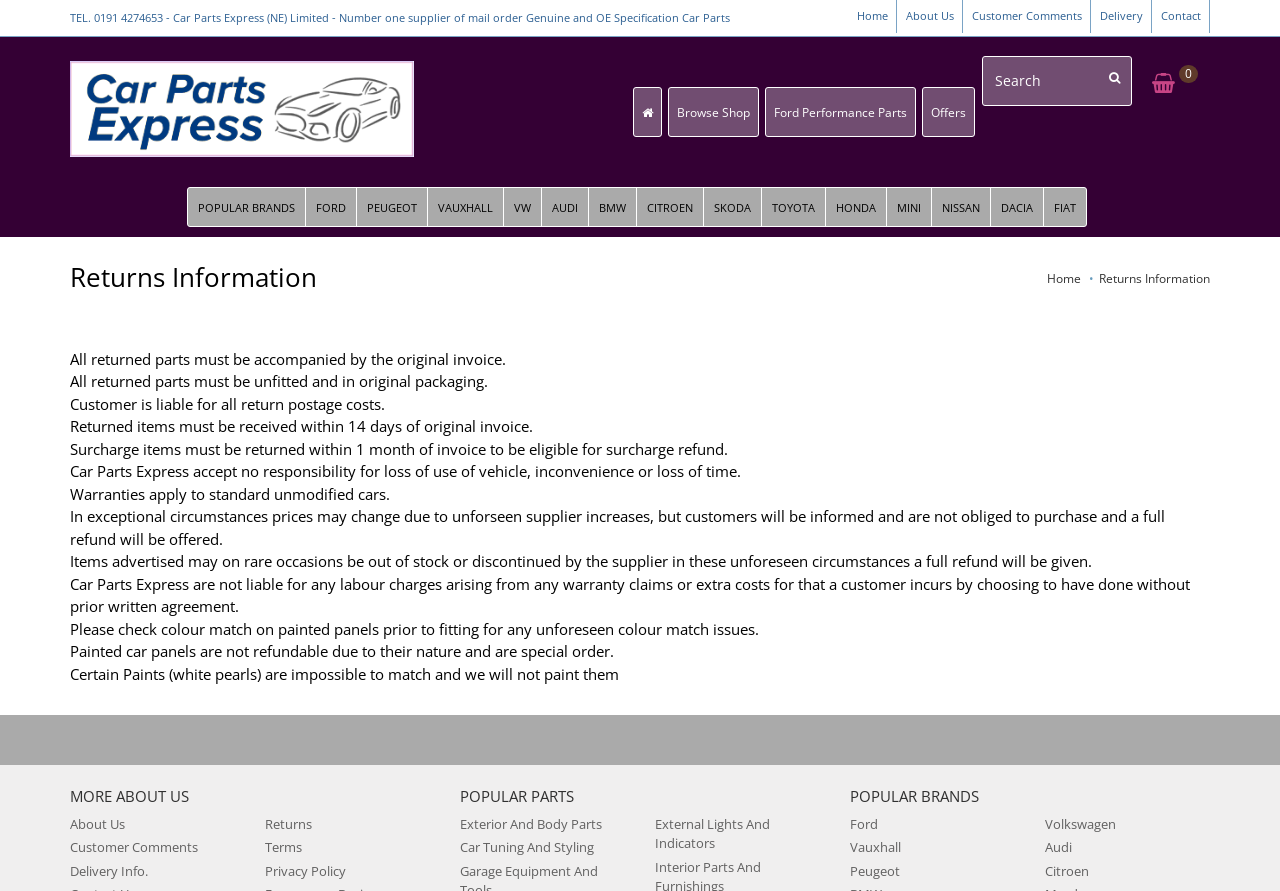Bounding box coordinates are specified in the format (top-left x, top-left y, bottom-right x, bottom-right y). All values are floating point numbers bounded between 0 and 1. Please provide the bounding box coordinate of the region this sentence describes: title="Christmas in Corgiville Card Set"

None